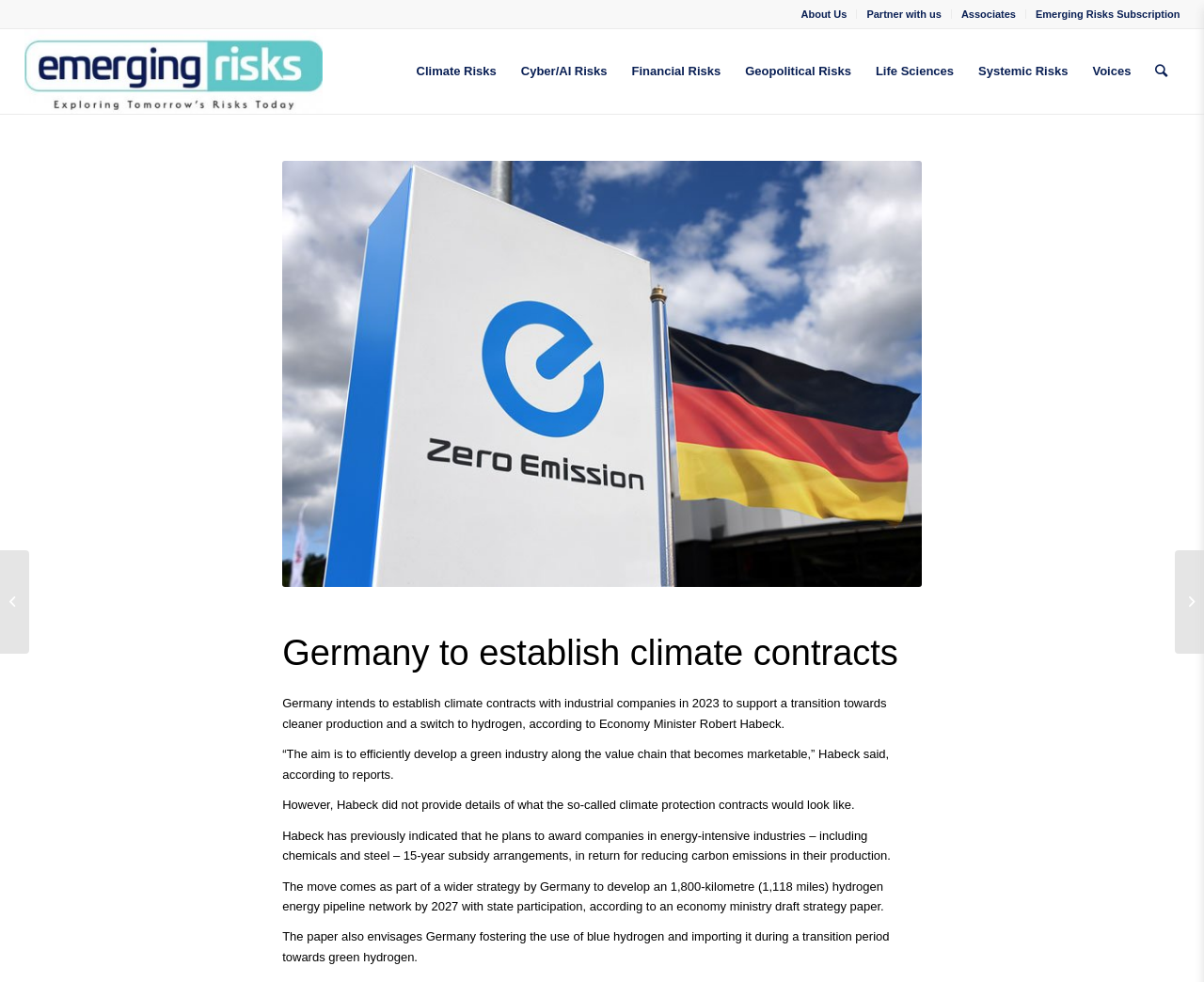Given the description of the UI element: "alt="Emerging Risks Media Ltd"", predict the bounding box coordinates in the form of [left, top, right, bottom], with each value being a float between 0 and 1.

[0.02, 0.03, 0.268, 0.116]